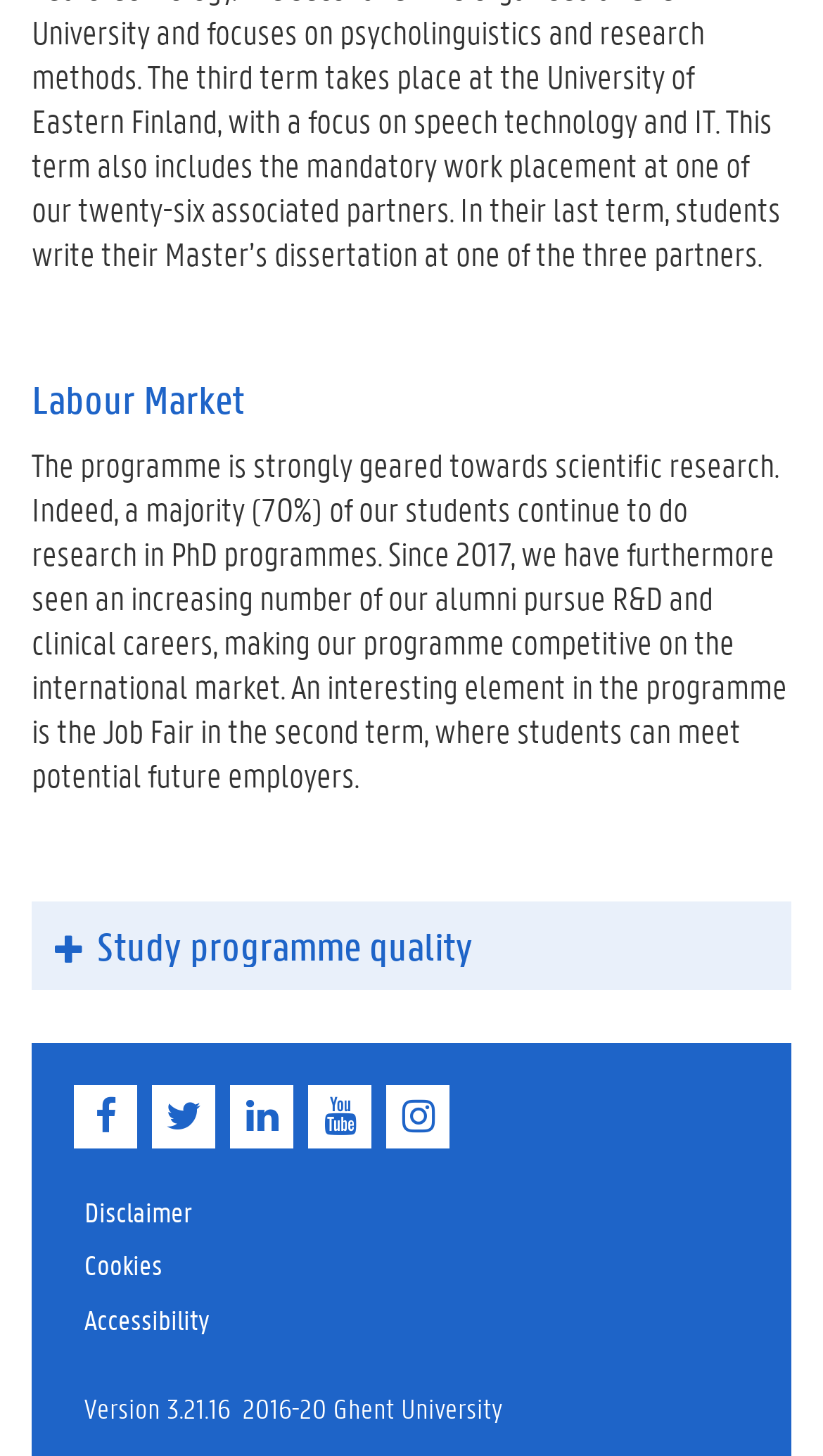Provide the bounding box coordinates for the UI element that is described by this text: "Twitter". The coordinates should be in the form of four float numbers between 0 and 1: [left, top, right, bottom].

[0.185, 0.768, 0.272, 0.794]